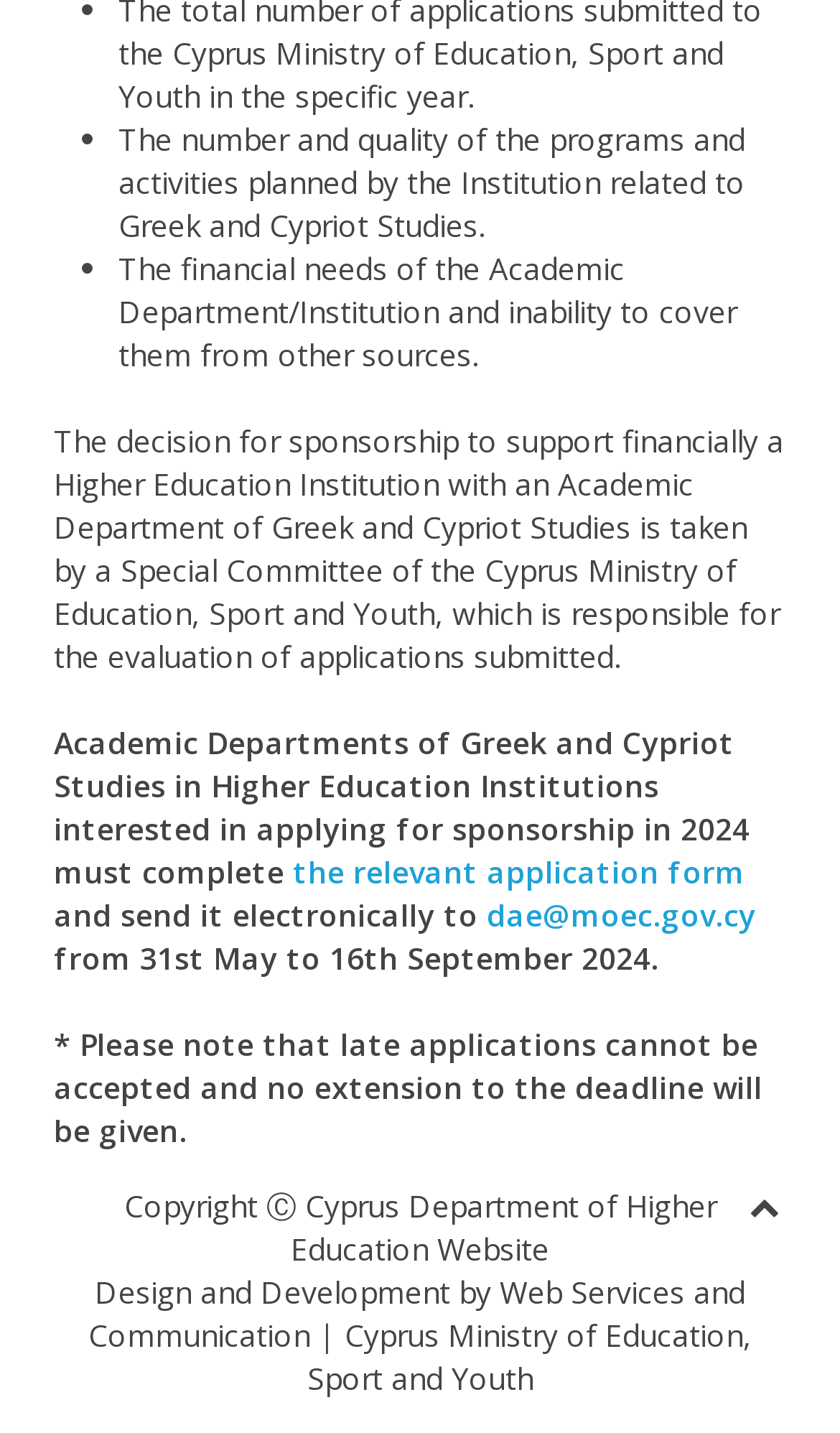What is the email address to send the application form?
Please give a detailed and elaborate answer to the question.

The webpage instructs applicants to send the completed application form electronically to dae@moec.gov.cy, which is the email address provided for this purpose.